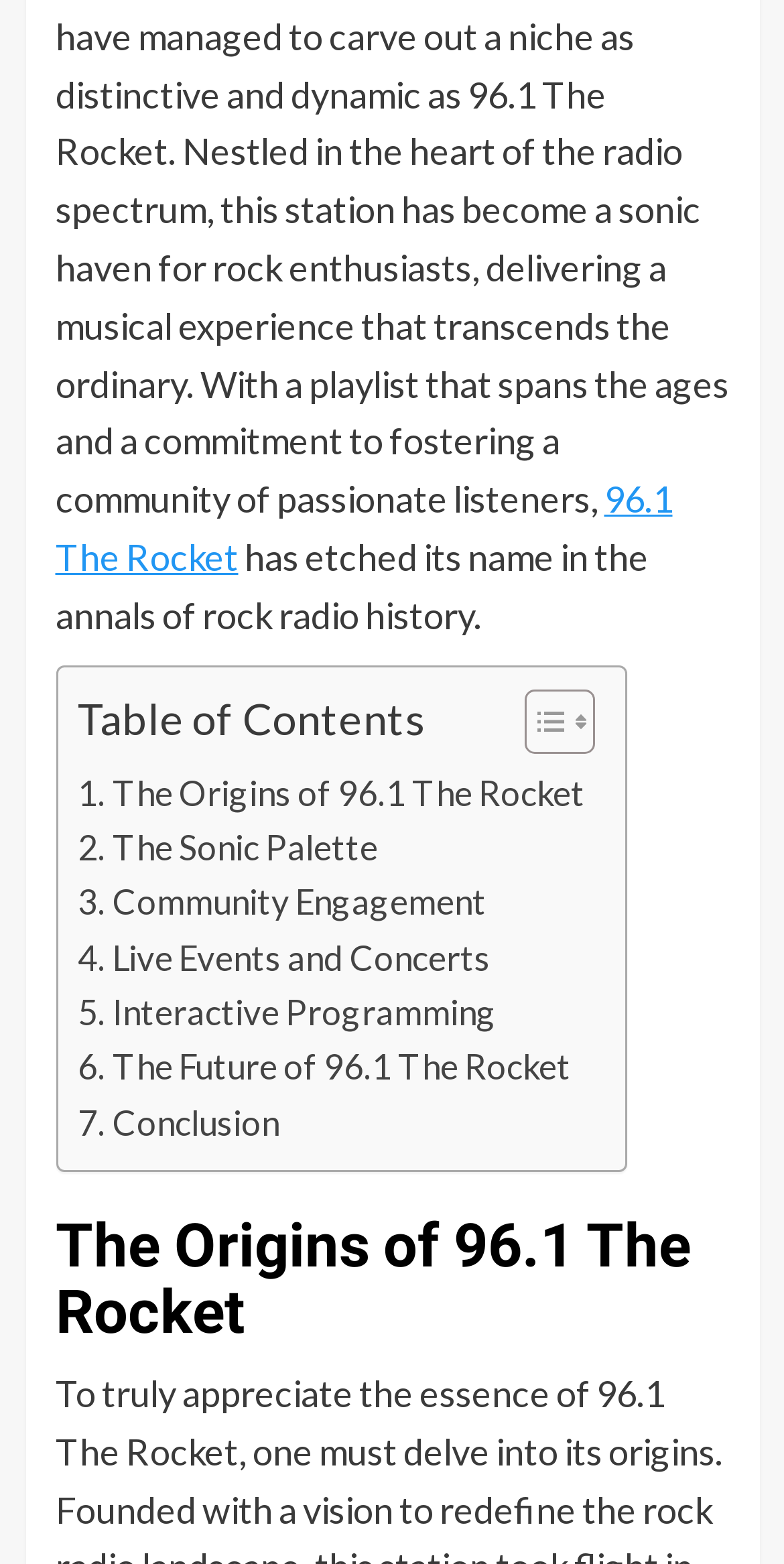Please identify the bounding box coordinates of the clickable area that will allow you to execute the instruction: "Click the link to know about the future of 96.1 The Rocket".

[0.099, 0.665, 0.728, 0.7]